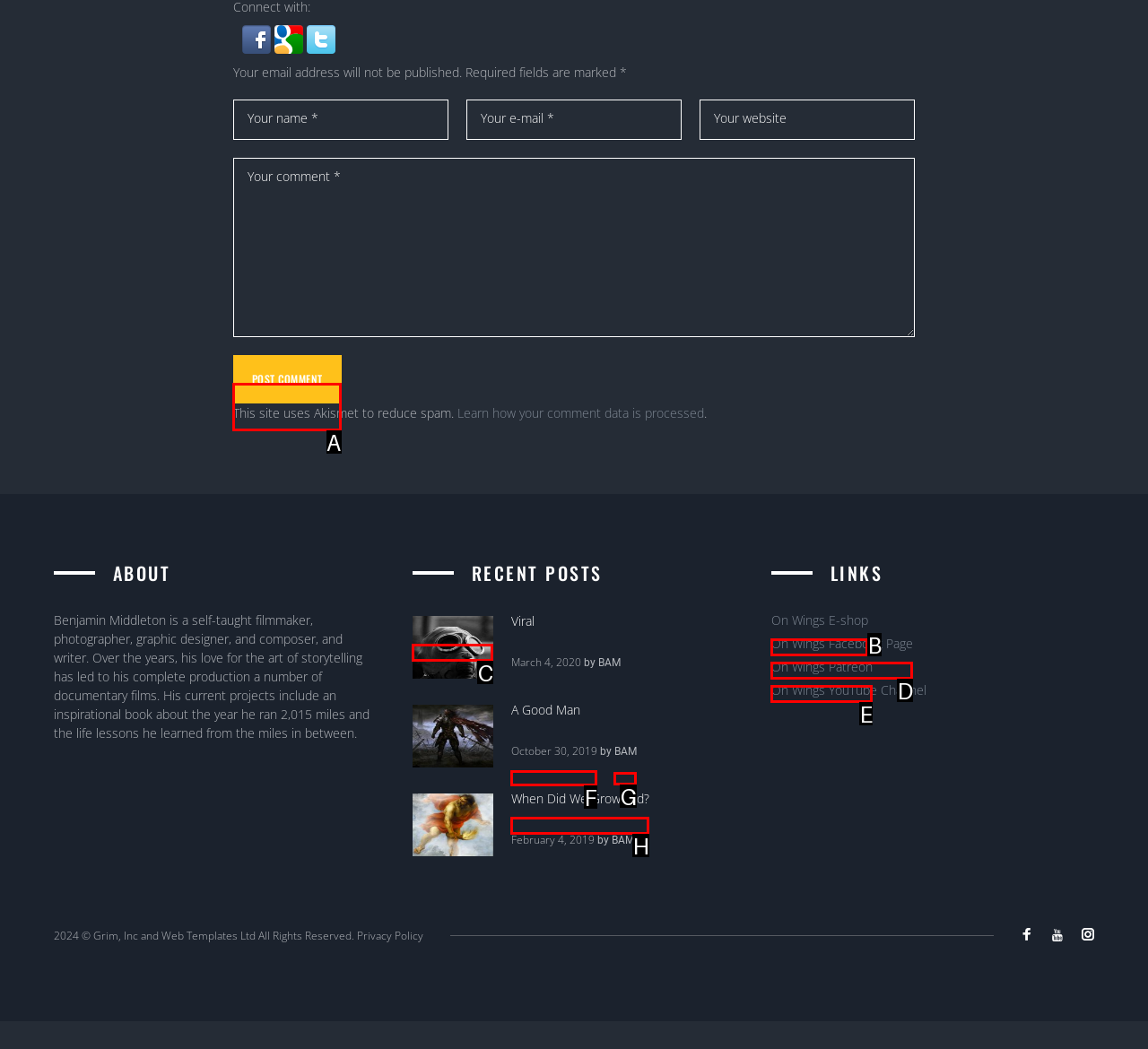Which letter corresponds to the correct option to complete the task: Post a comment?
Answer with the letter of the chosen UI element.

A